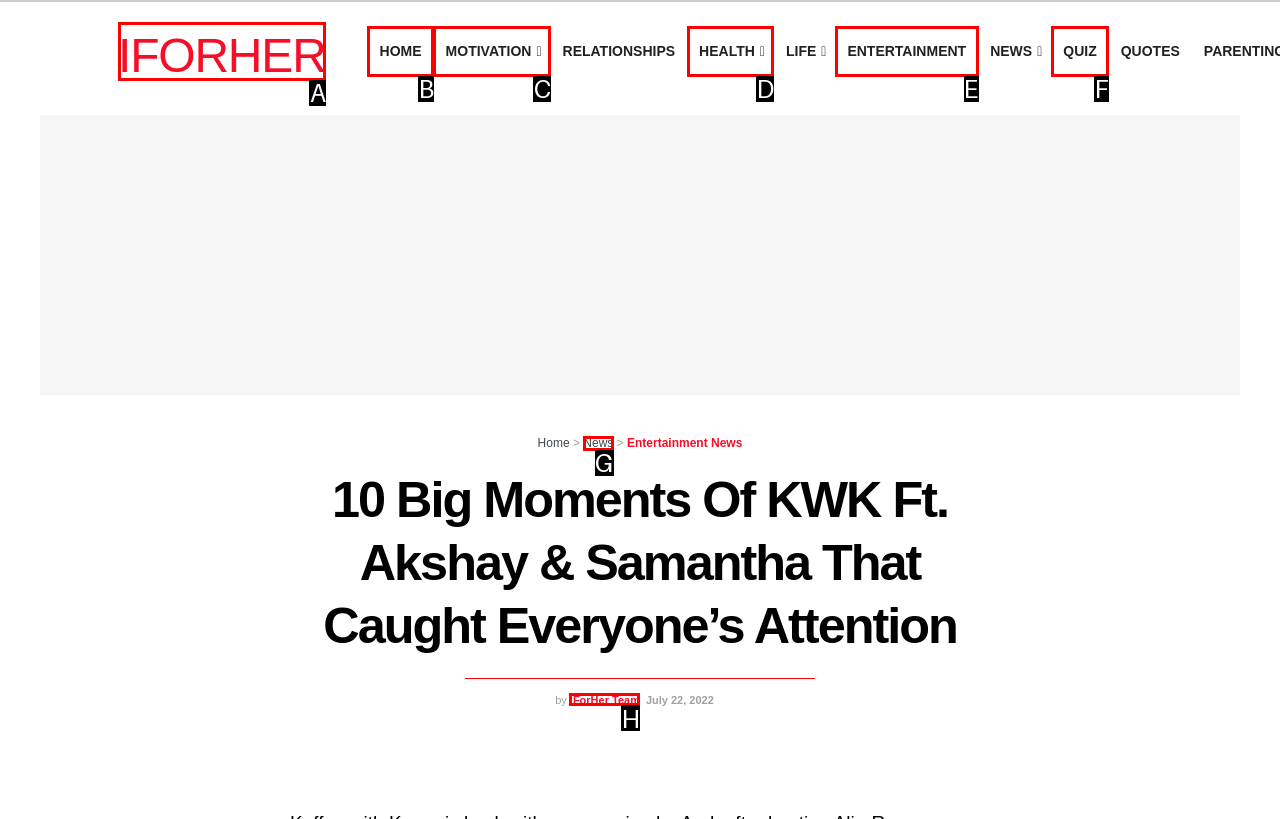Select the letter of the option that corresponds to: IForHer Team
Provide the letter from the given options.

H